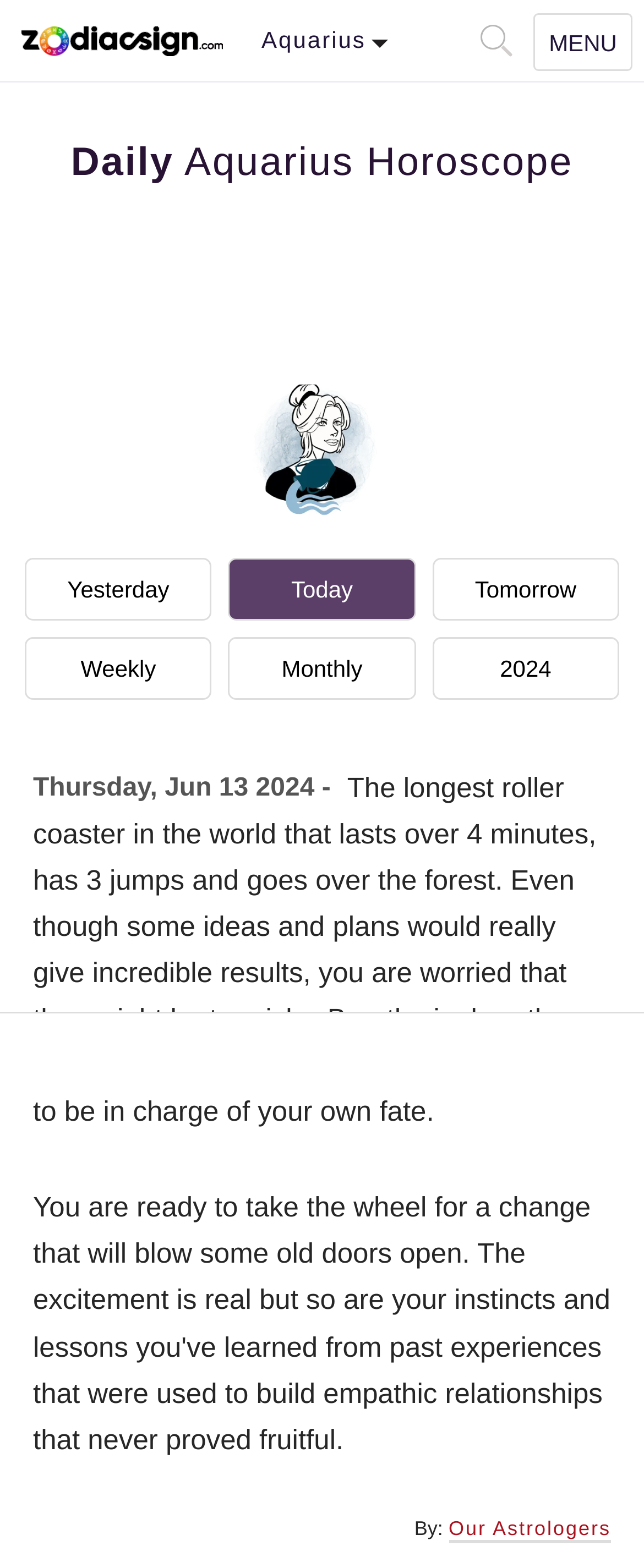Please find the bounding box coordinates of the element that must be clicked to perform the given instruction: "Search for something". The coordinates should be four float numbers from 0 to 1, i.e., [left, top, right, bottom].

[0.746, 0.016, 0.785, 0.032]